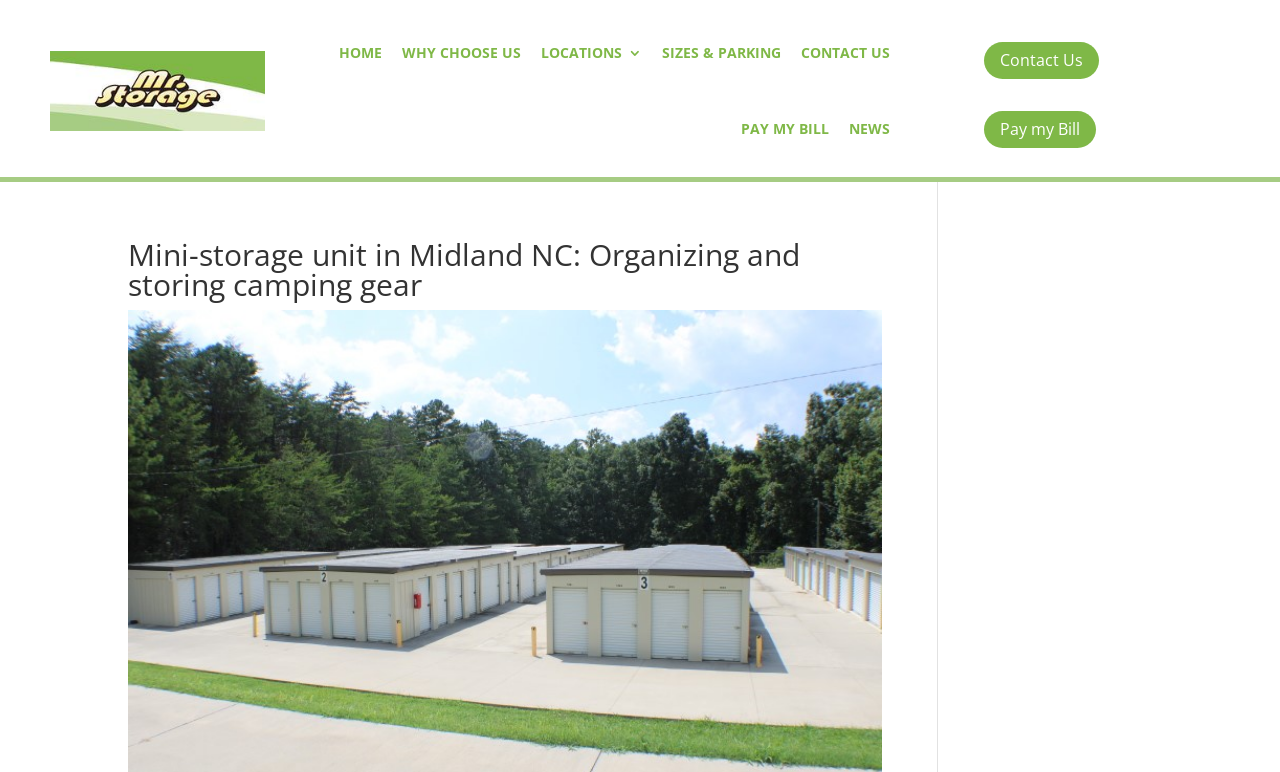Identify the bounding box coordinates for the region of the element that should be clicked to carry out the instruction: "pay my bill". The bounding box coordinates should be four float numbers between 0 and 1, i.e., [left, top, right, bottom].

[0.579, 0.118, 0.647, 0.216]